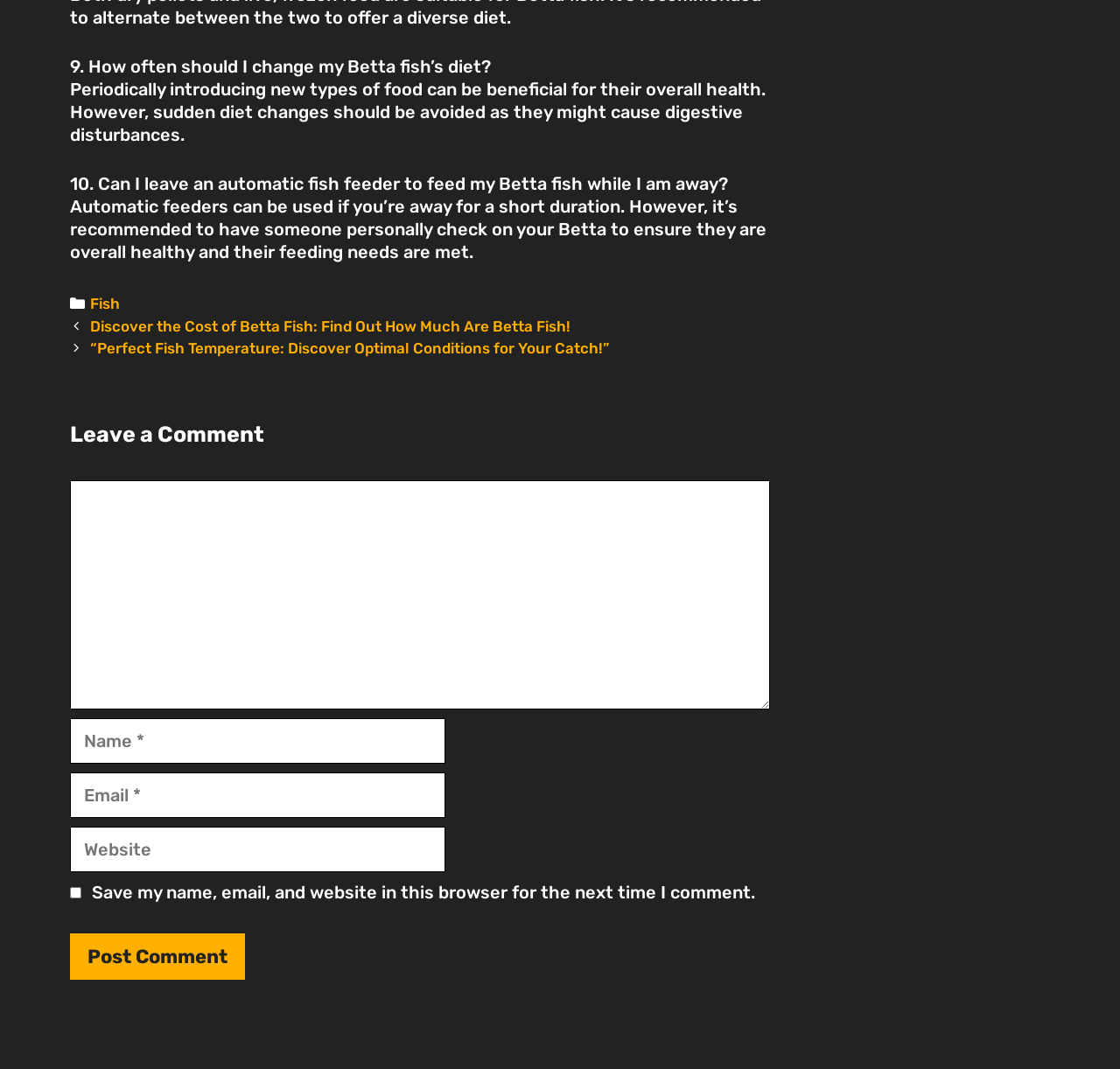What is the topic of the 9th question?
Provide a fully detailed and comprehensive answer to the question.

The 9th question is '9. How often should I change my Betta fish’s diet?' which indicates that the topic of the 9th question is about the diet of Betta fish.